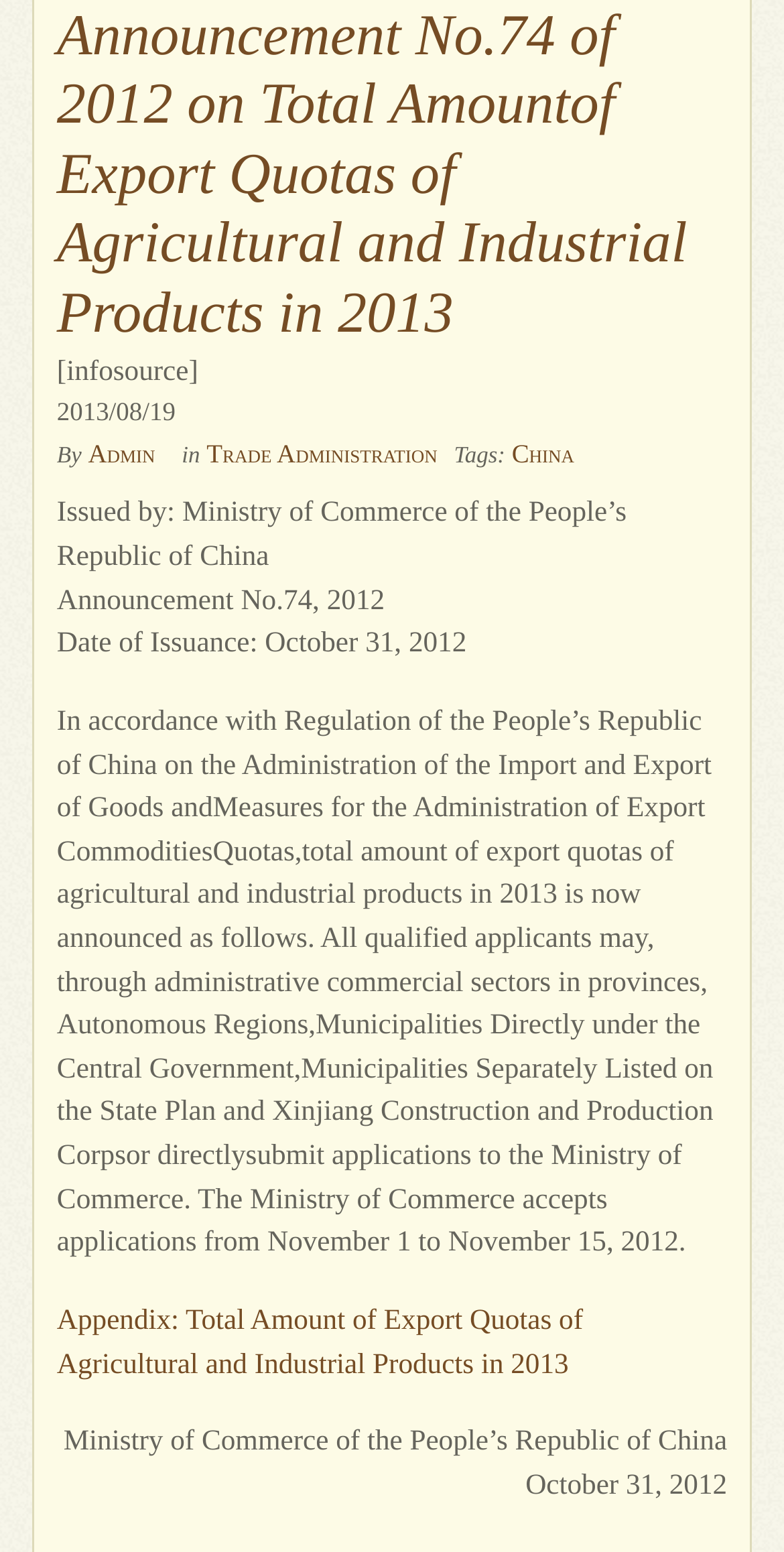Provide the bounding box coordinates of the HTML element this sentence describes: "Fairy Tale Flash Fiction: Menw". The bounding box coordinates consist of four float numbers between 0 and 1, i.e., [left, top, right, bottom].

None